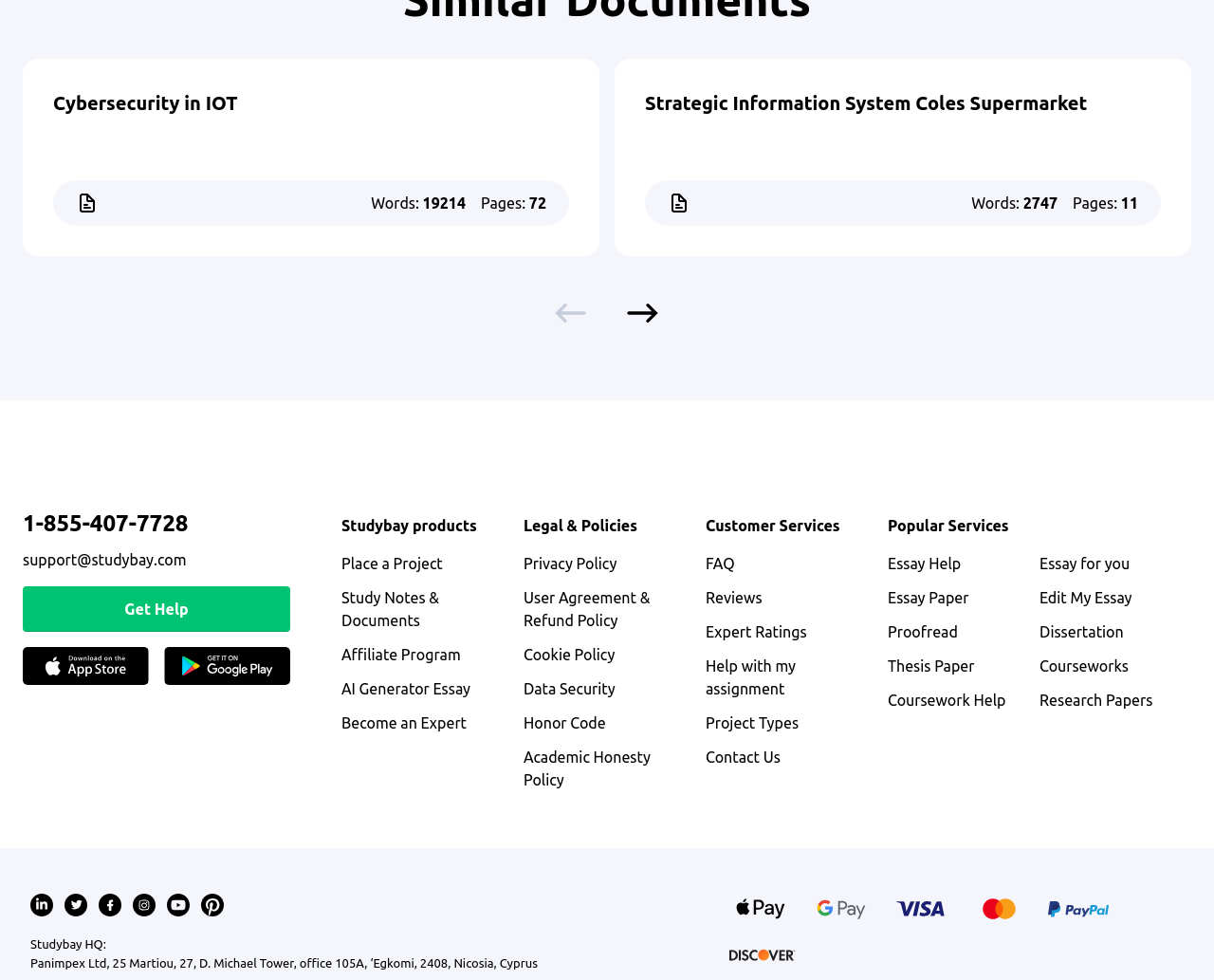Utilize the details in the image to thoroughly answer the following question: What is the purpose of the 'Sign up' button?

The 'Sign up' button is likely intended for users to create an account on the website, allowing them to access more features or services.